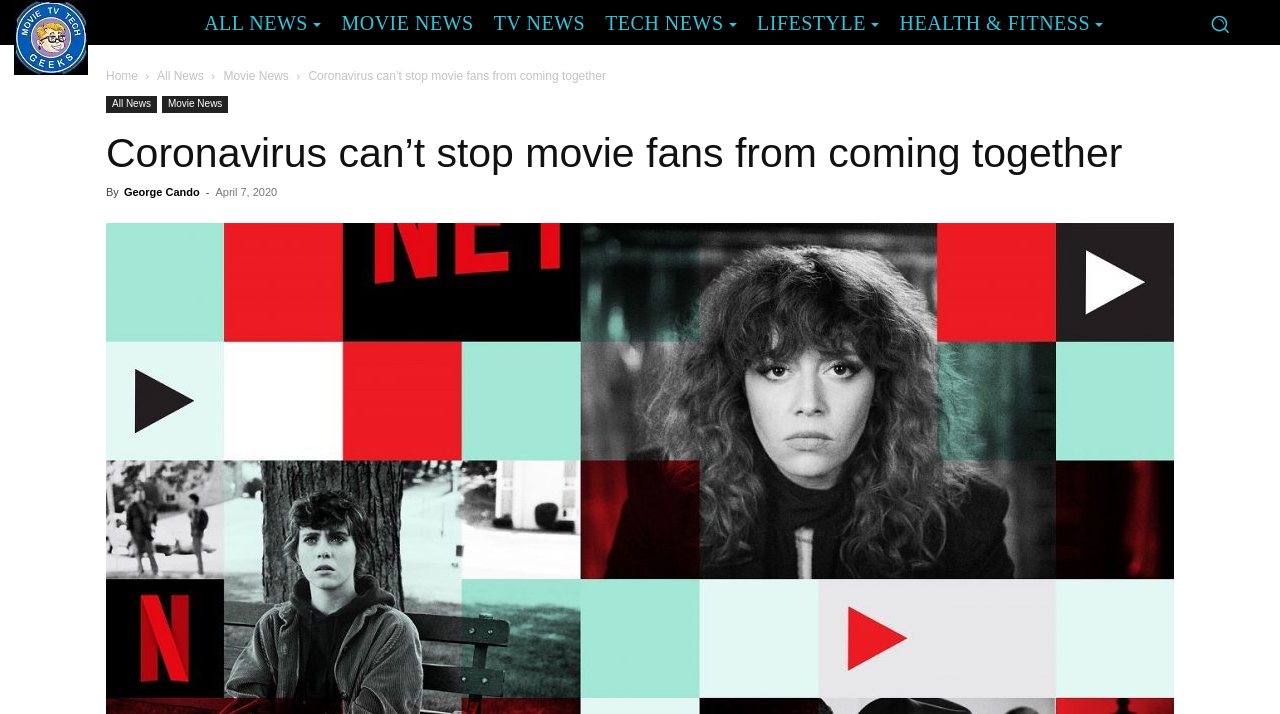Find the bounding box coordinates for the HTML element described as: "Movie News". The coordinates should consist of four float values between 0 and 1, i.e., [left, top, right, bottom].

[0.175, 0.097, 0.226, 0.116]